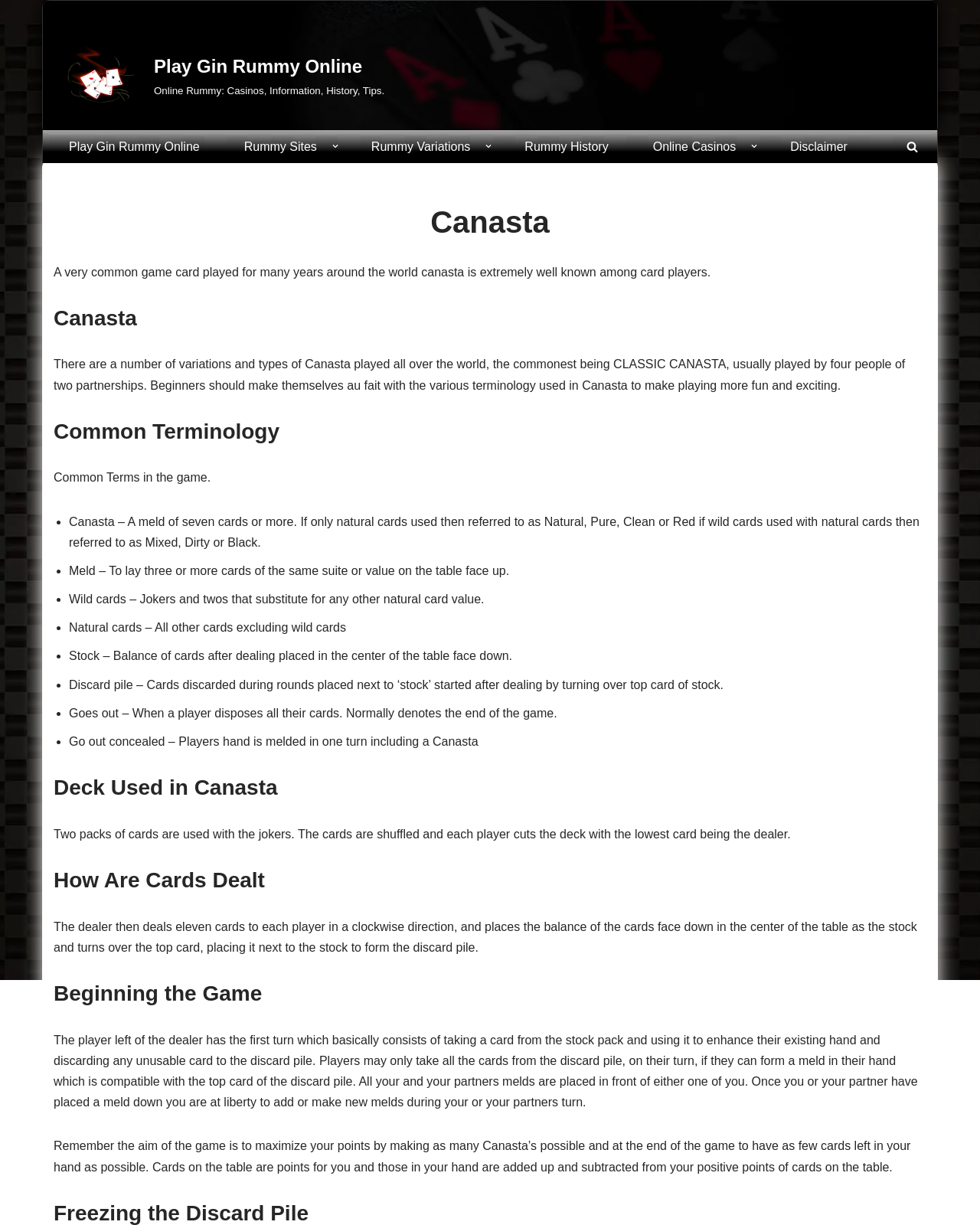Please locate the clickable area by providing the bounding box coordinates to follow this instruction: "Open 'Rummy Sites' submenu".

[0.237, 0.111, 0.335, 0.128]